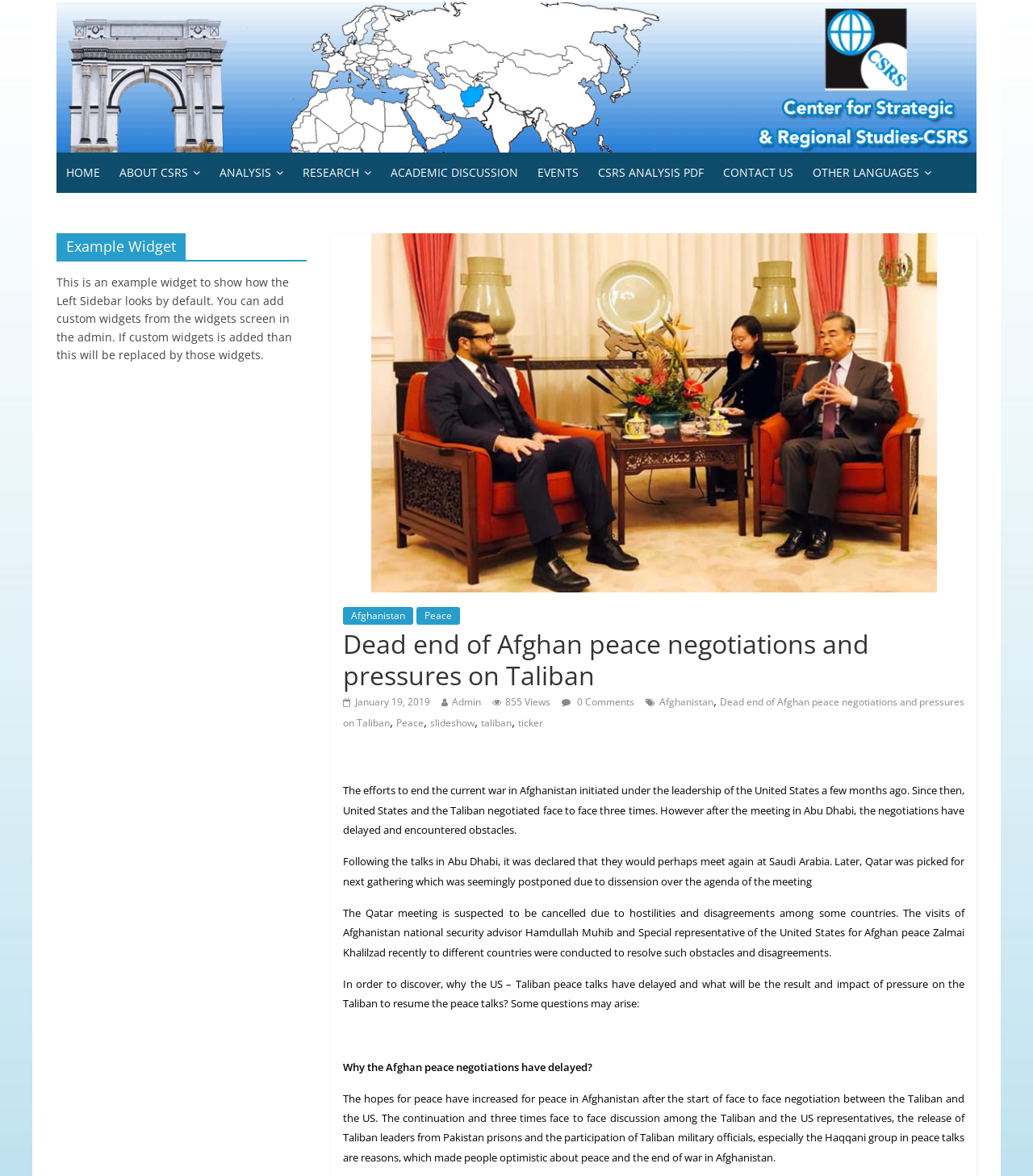Show me the bounding box coordinates of the clickable region to achieve the task as per the instruction: "Read the article about Dead end of Afghan peace negotiations and pressures on Taliban".

[0.332, 0.532, 0.934, 0.588]